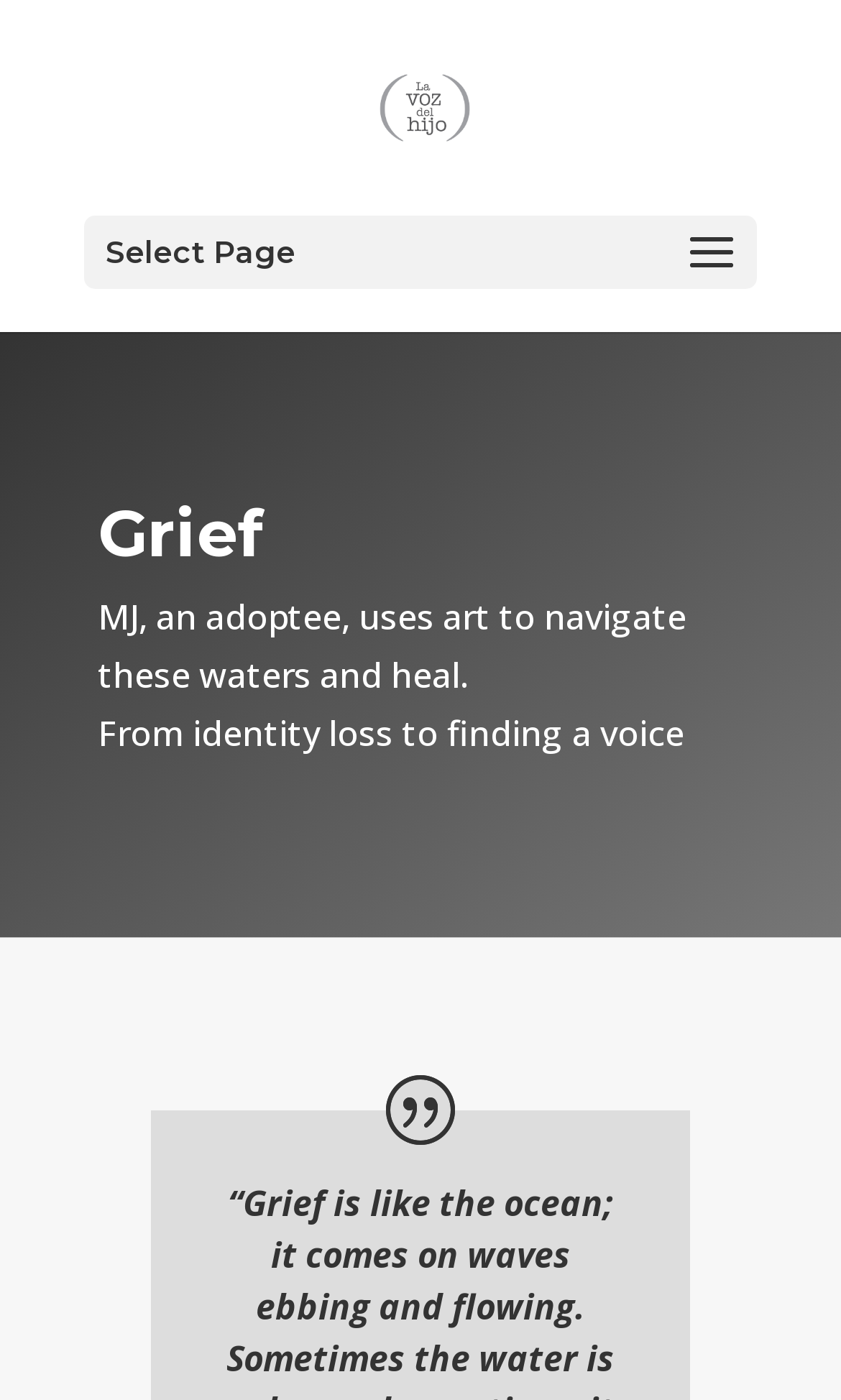Please provide the bounding box coordinates in the format (top-left x, top-left y, bottom-right x, bottom-right y). Remember, all values are floating point numbers between 0 and 1. What is the bounding box coordinate of the region described as: alt="La Voz del Hijo"

[0.428, 0.06, 0.582, 0.09]